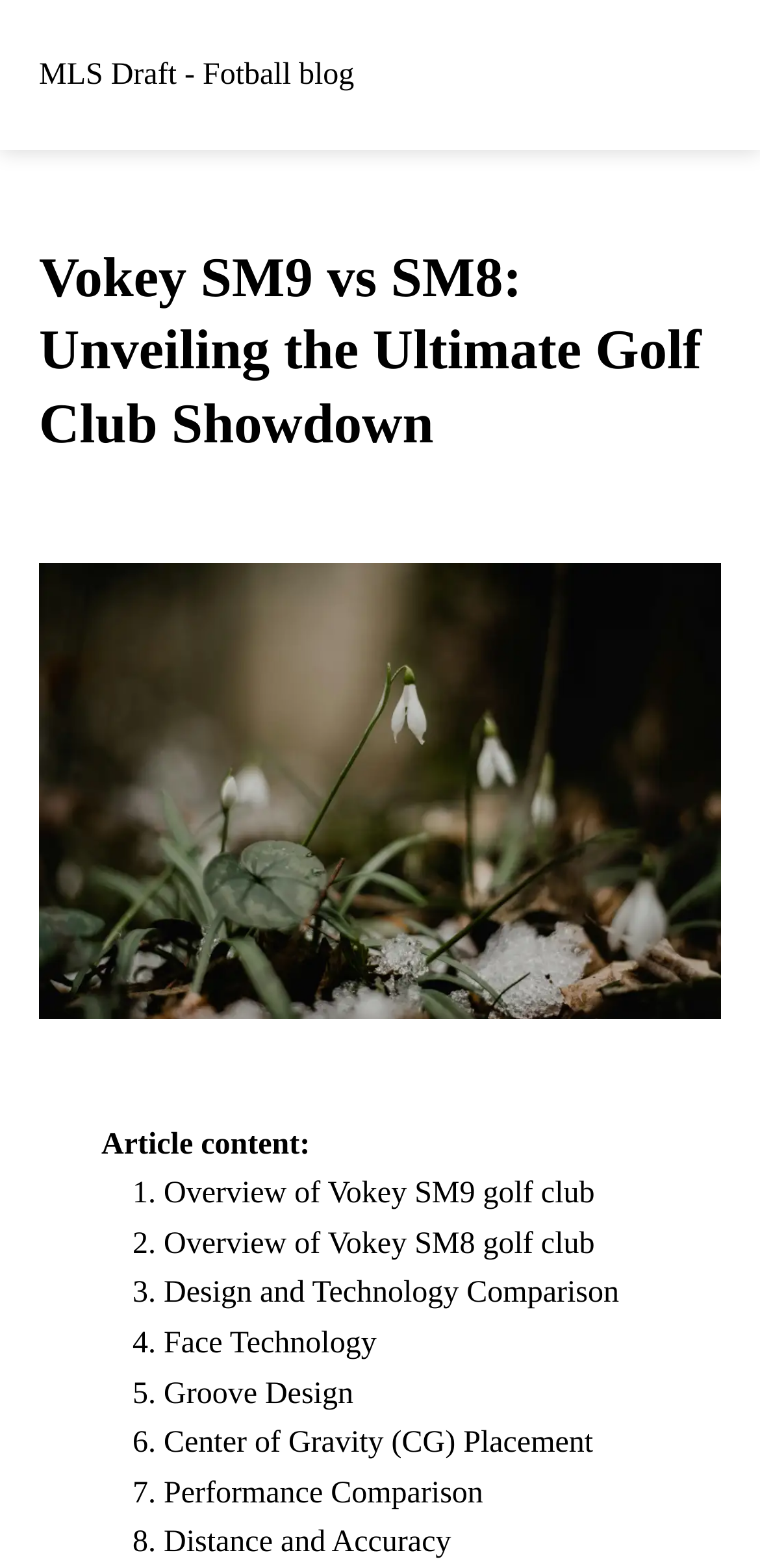What is the first comparison point?
From the details in the image, provide a complete and detailed answer to the question.

I looked at the list of comparison points and found that the first one is Overview of Vokey SM9 golf club, which is linked to a detailed page.